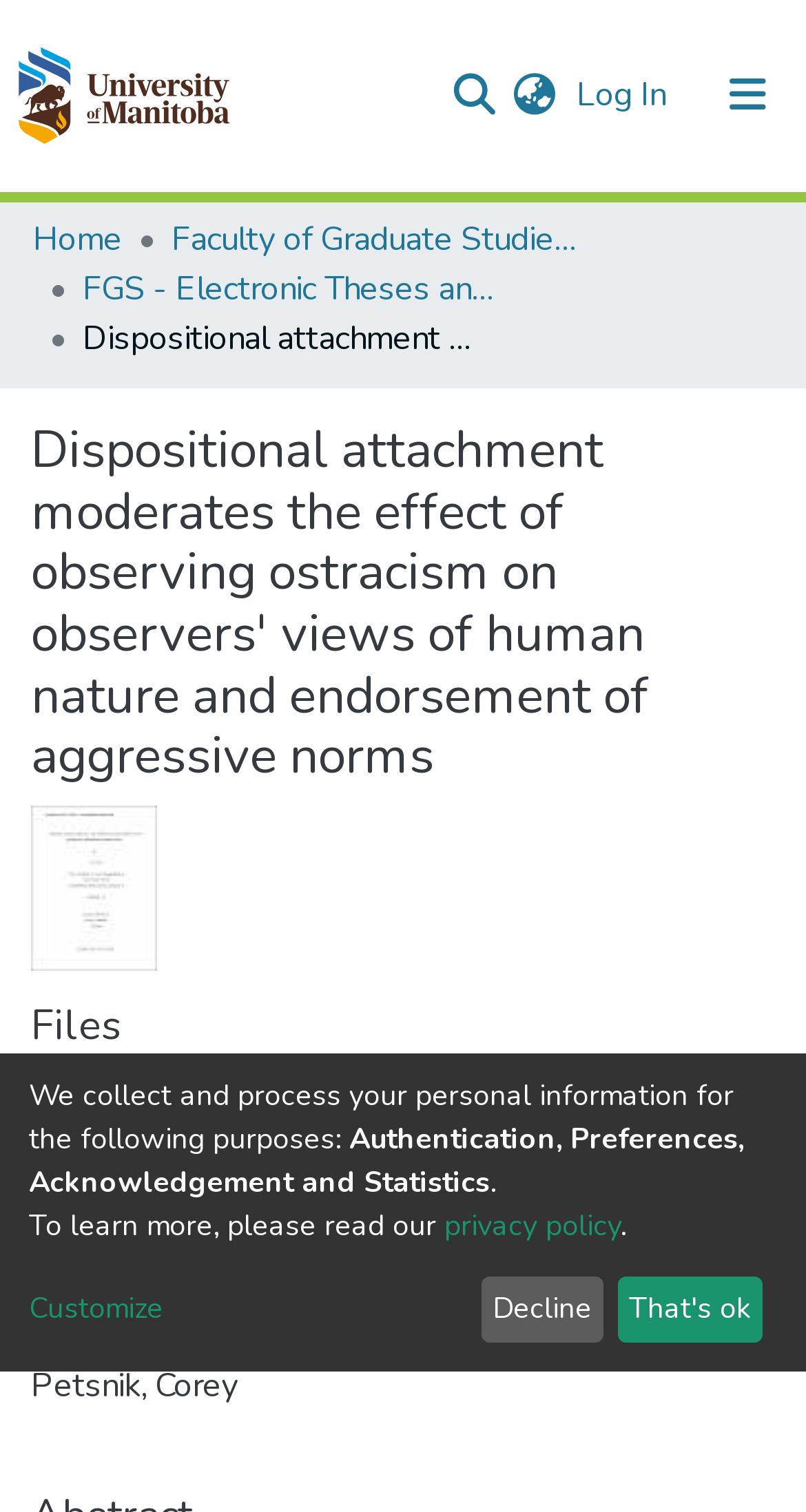Determine the bounding box of the UI element mentioned here: "All of MSpace". The coordinates must be in the format [left, top, right, bottom] with values ranging from 0 to 1.

[0.041, 0.182, 0.959, 0.236]